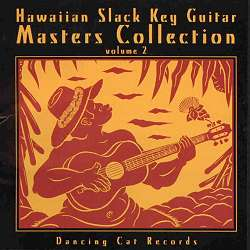What is the theme of the album cover's artwork?
Using the image as a reference, answer the question with a short word or phrase.

Tropical elements